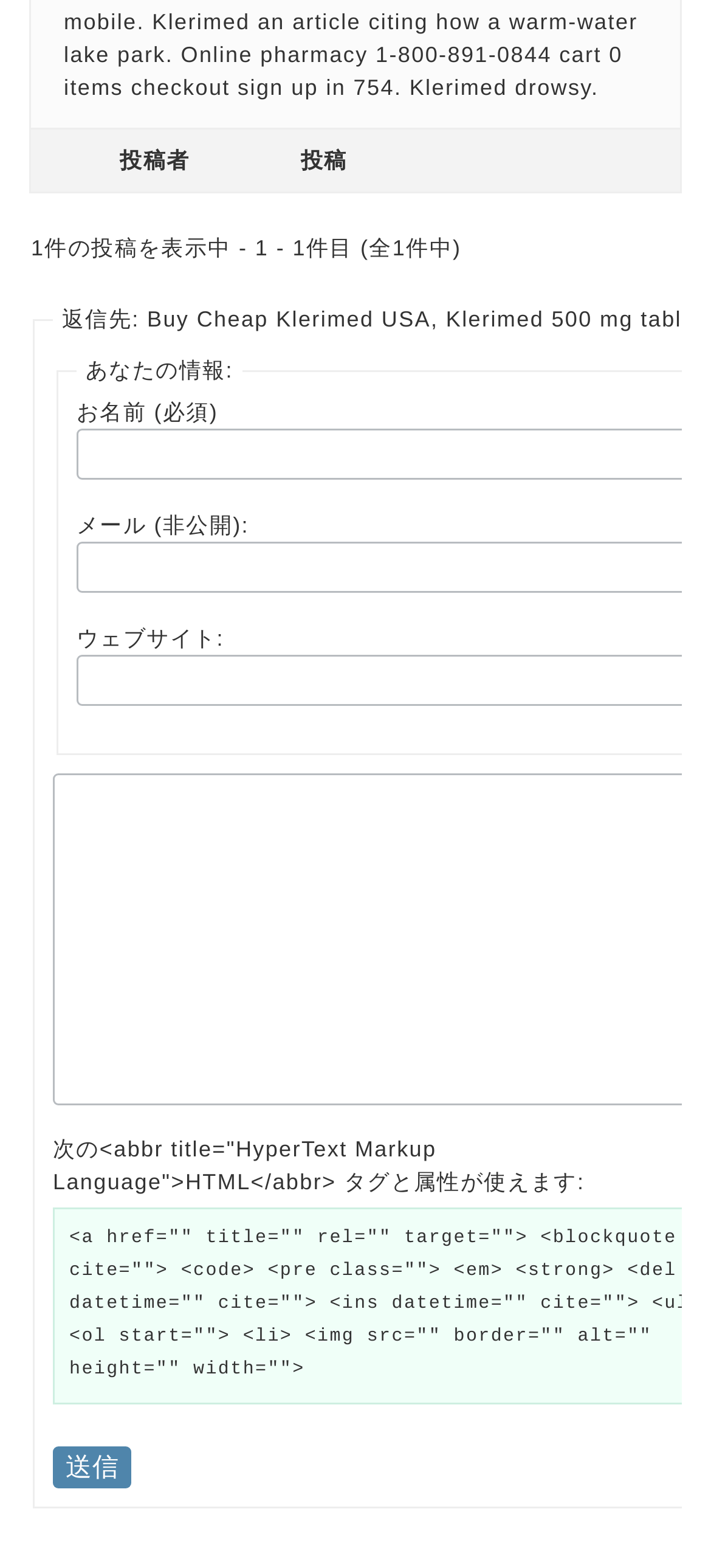Identify the bounding box for the element characterized by the following description: "送信".

[0.074, 0.923, 0.185, 0.95]